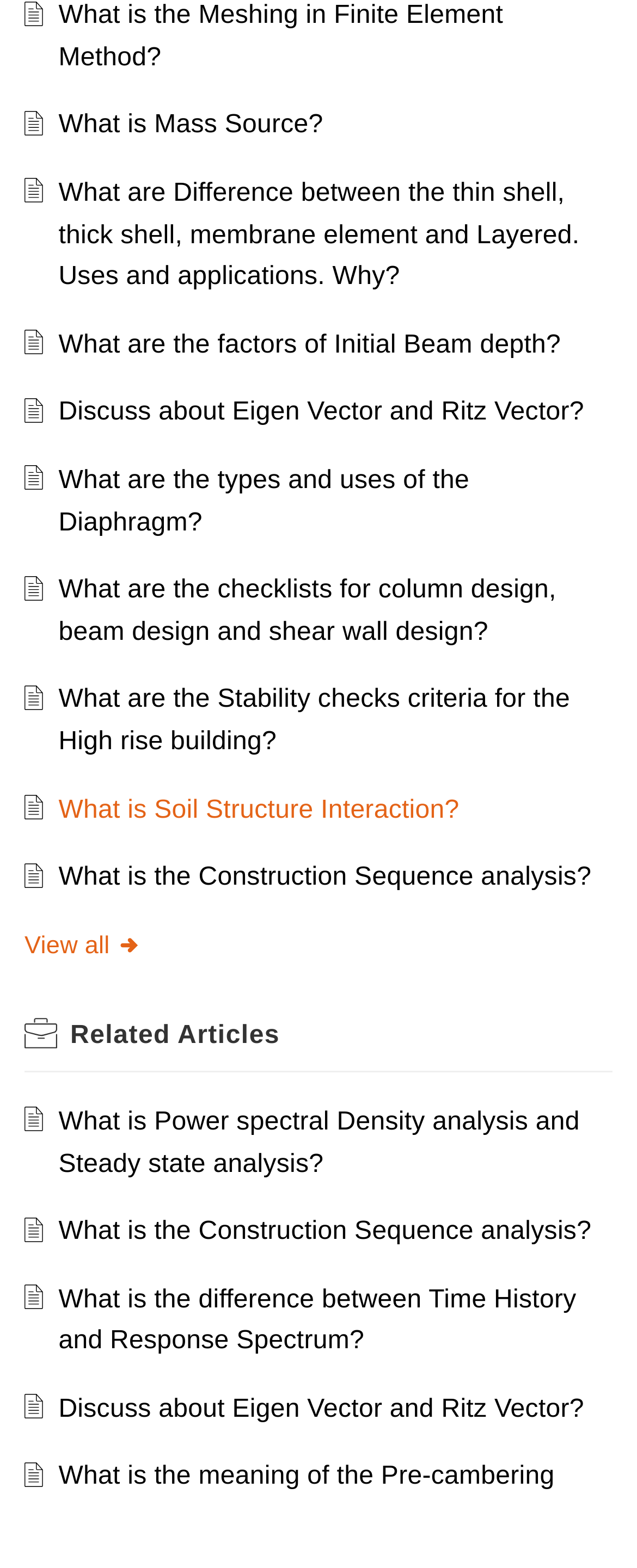Kindly determine the bounding box coordinates of the area that needs to be clicked to fulfill this instruction: "Click on 'What is the Meshing in Finite Element Method?'".

[0.092, 0.001, 0.79, 0.046]